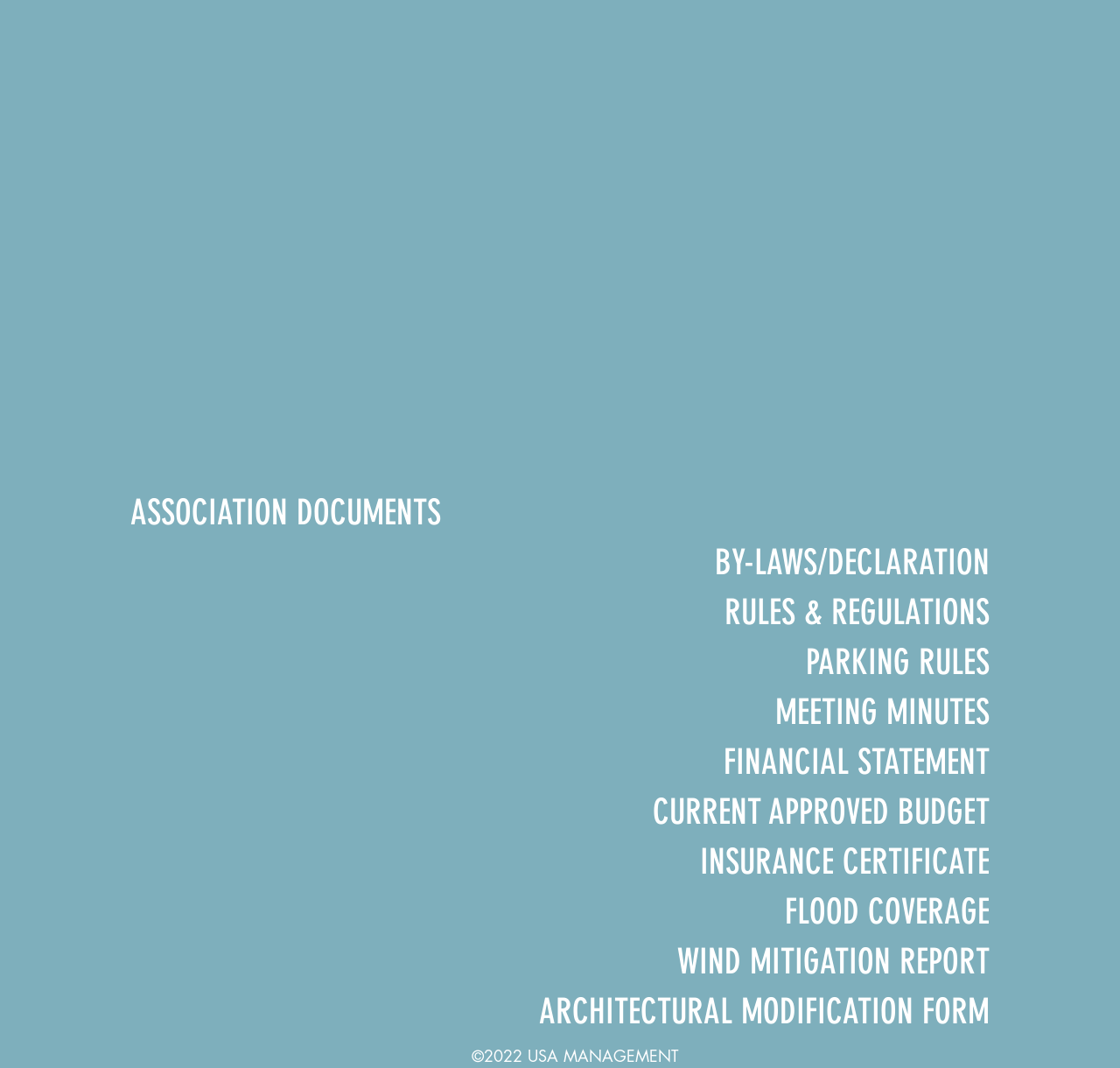Give a short answer using one word or phrase for the question:
How many headings are there on the webpage?

10